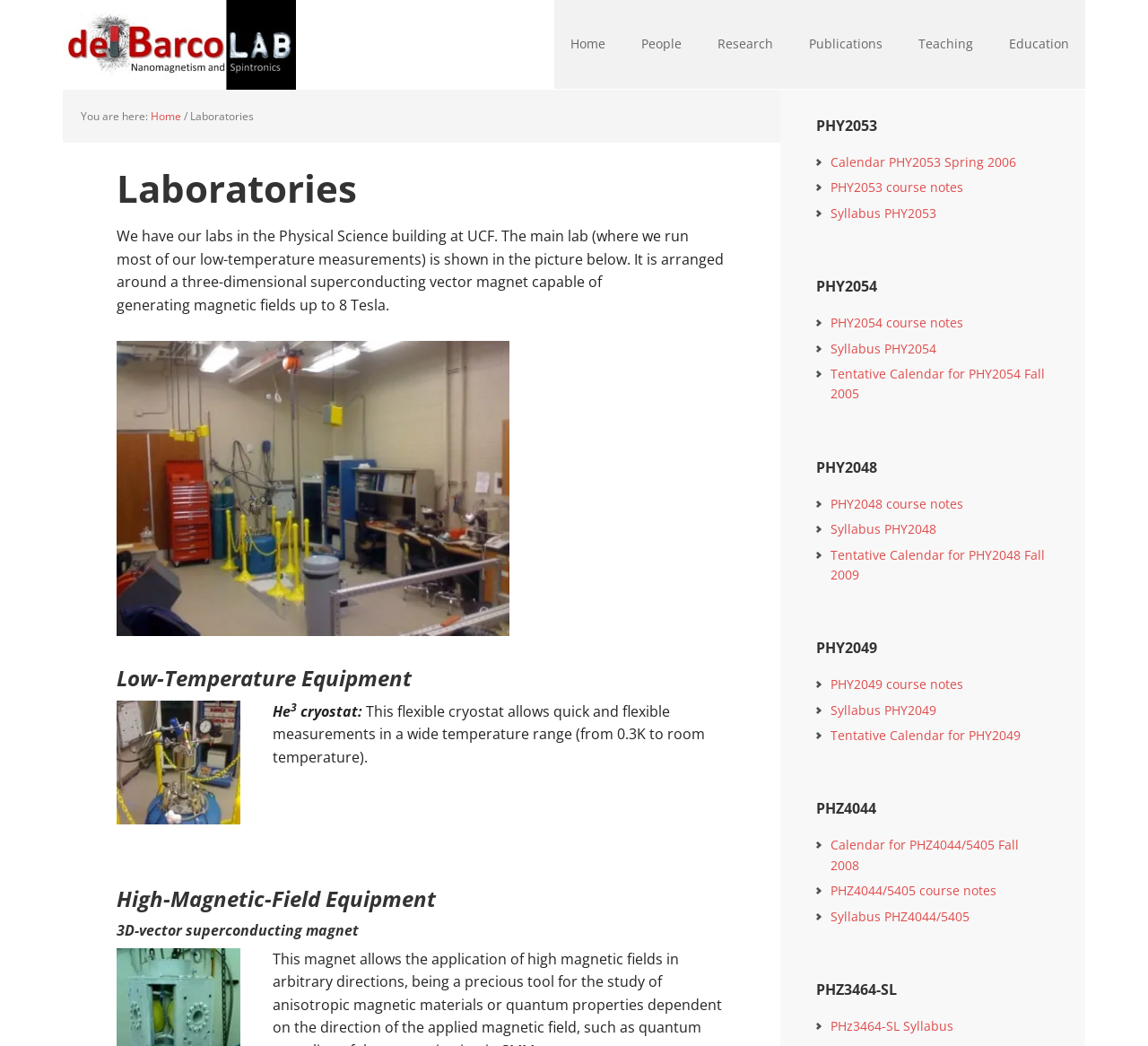What courses are listed on the webpage?
Give a detailed response to the question by analyzing the screenshot.

The question asks about the courses listed on the webpage, and the answer can be found by examining the headings and links on the webpage. The headings and links indicate that the courses listed are PHY2053, PHY2054, PHY2048, PHY2049, PHZ4044, and PHZ3464-SL.